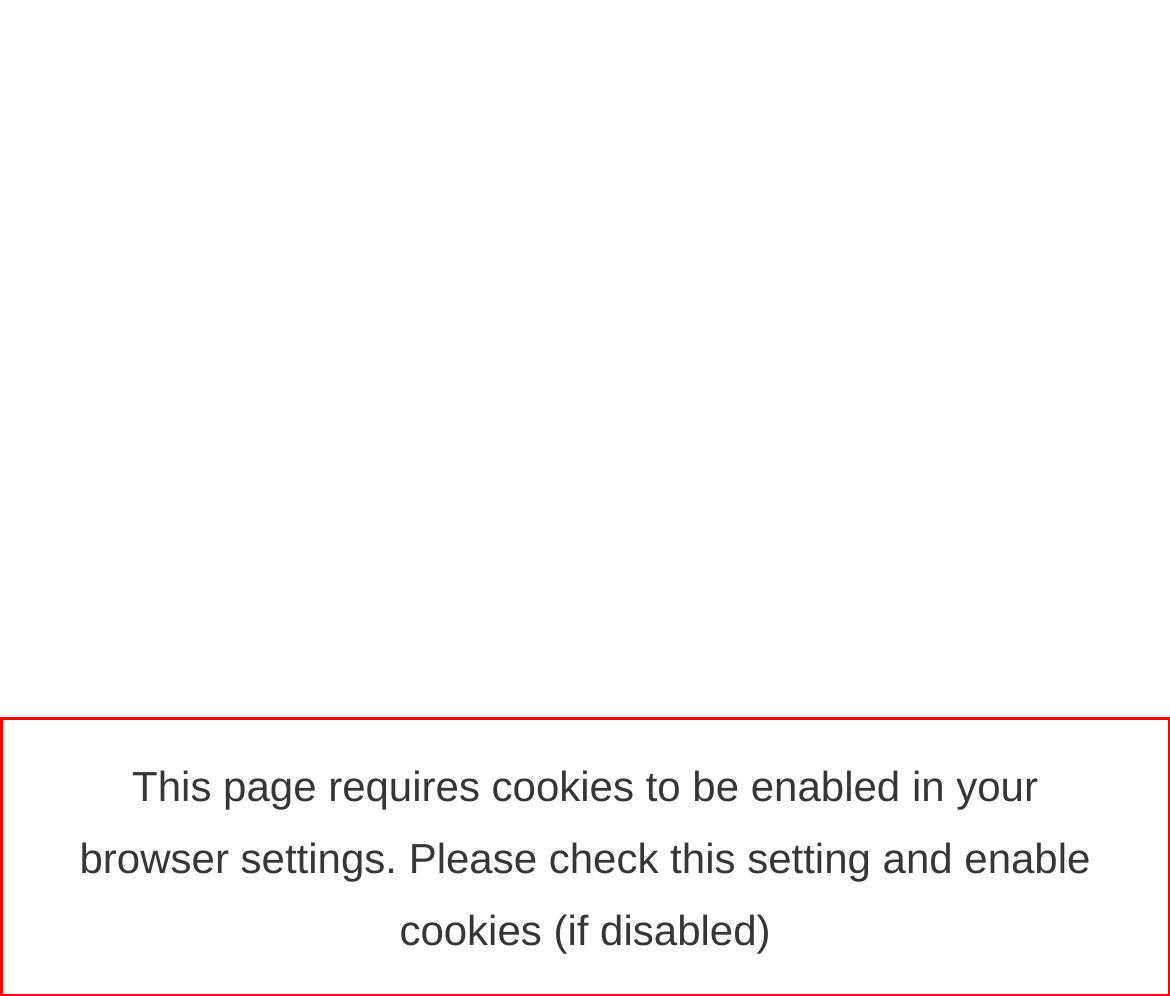Identify the red bounding box in the webpage screenshot and perform OCR to generate the text content enclosed.

This page requires cookies to be enabled in your browser settings. Please check this setting and enable cookies (if disabled)